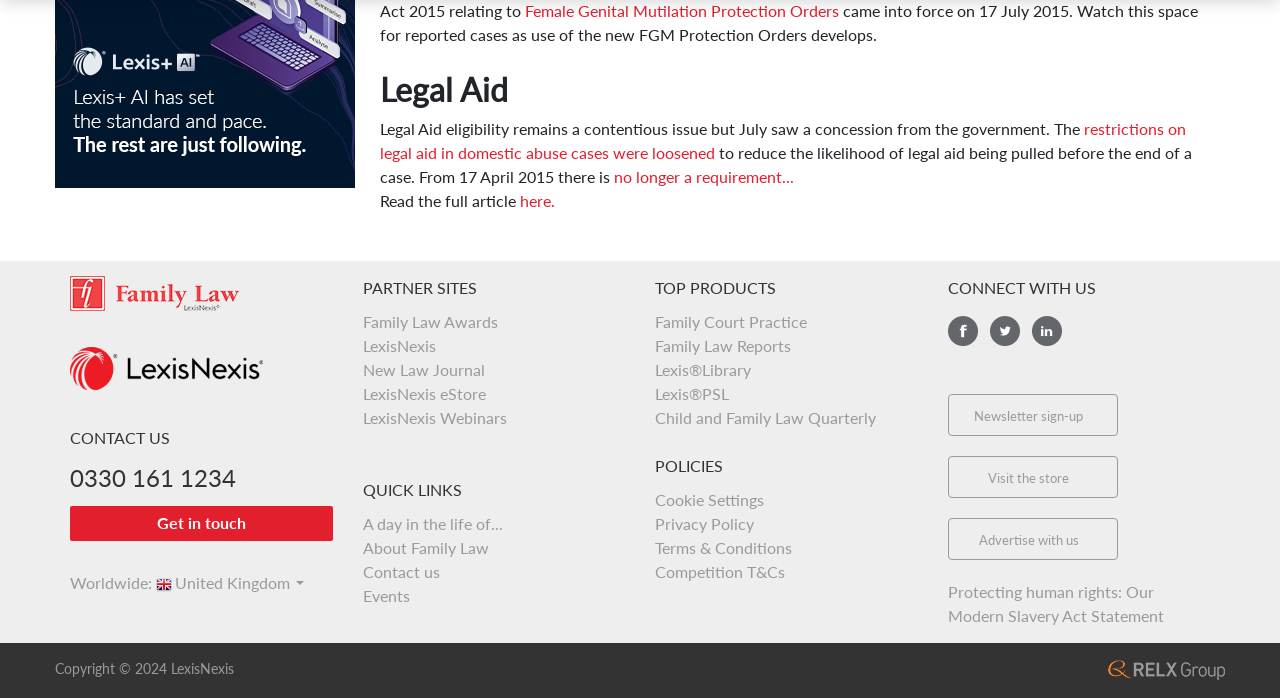Please identify the bounding box coordinates of the element that needs to be clicked to execute the following command: "Visit the store". Provide the bounding box using four float numbers between 0 and 1, formatted as [left, top, right, bottom].

[0.772, 0.673, 0.835, 0.696]